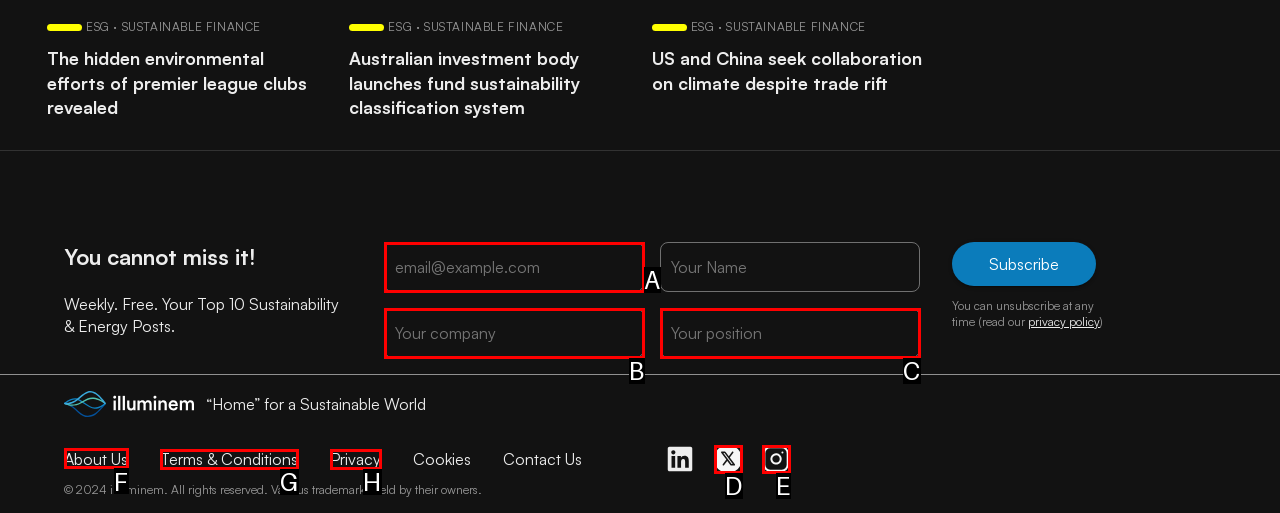Indicate which UI element needs to be clicked to fulfill the task: Learn about the company
Answer with the letter of the chosen option from the available choices directly.

F